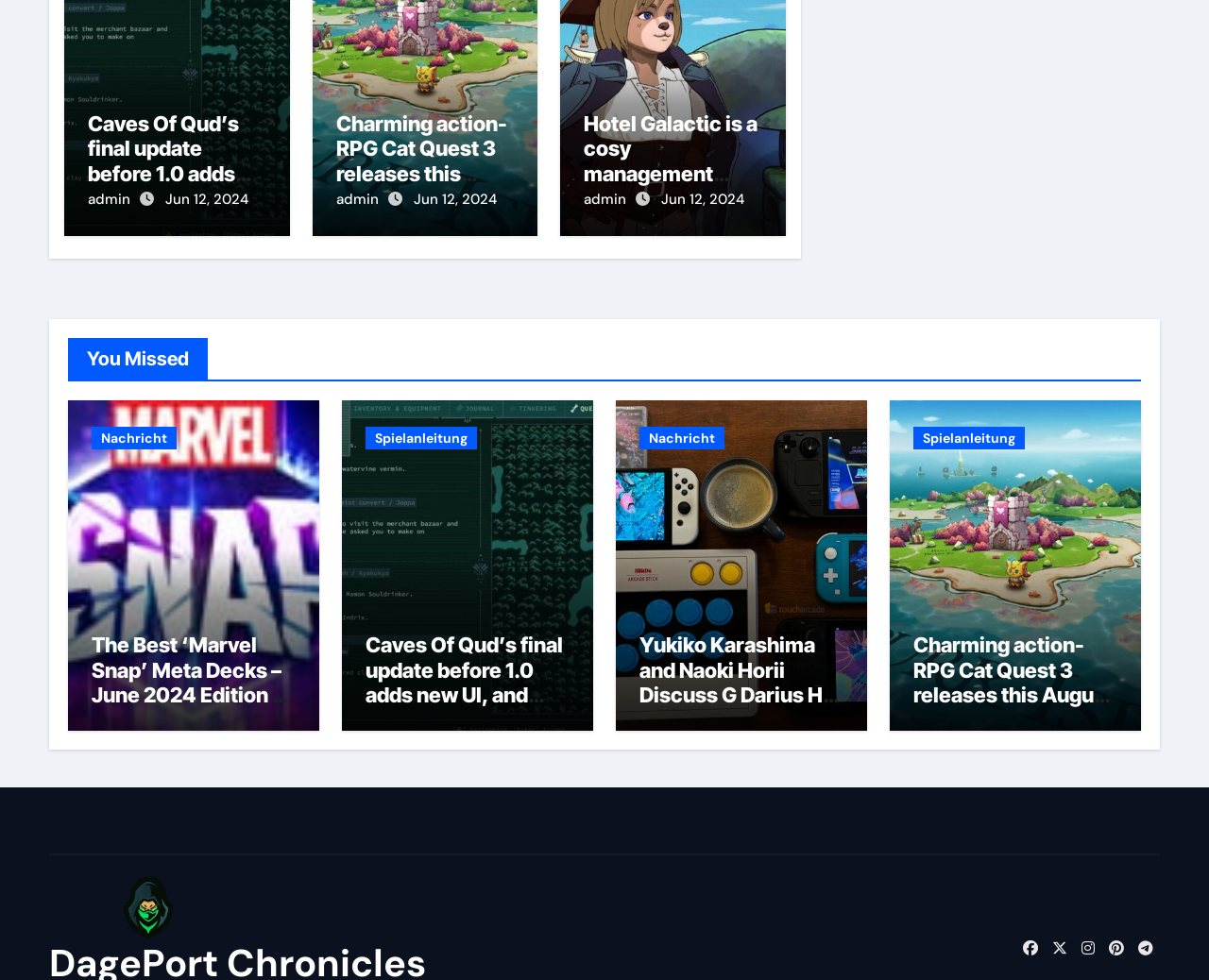Please identify the bounding box coordinates of the element's region that should be clicked to execute the following instruction: "Check the date of the news". The bounding box coordinates must be four float numbers between 0 and 1, i.e., [left, top, right, bottom].

[0.137, 0.194, 0.205, 0.213]